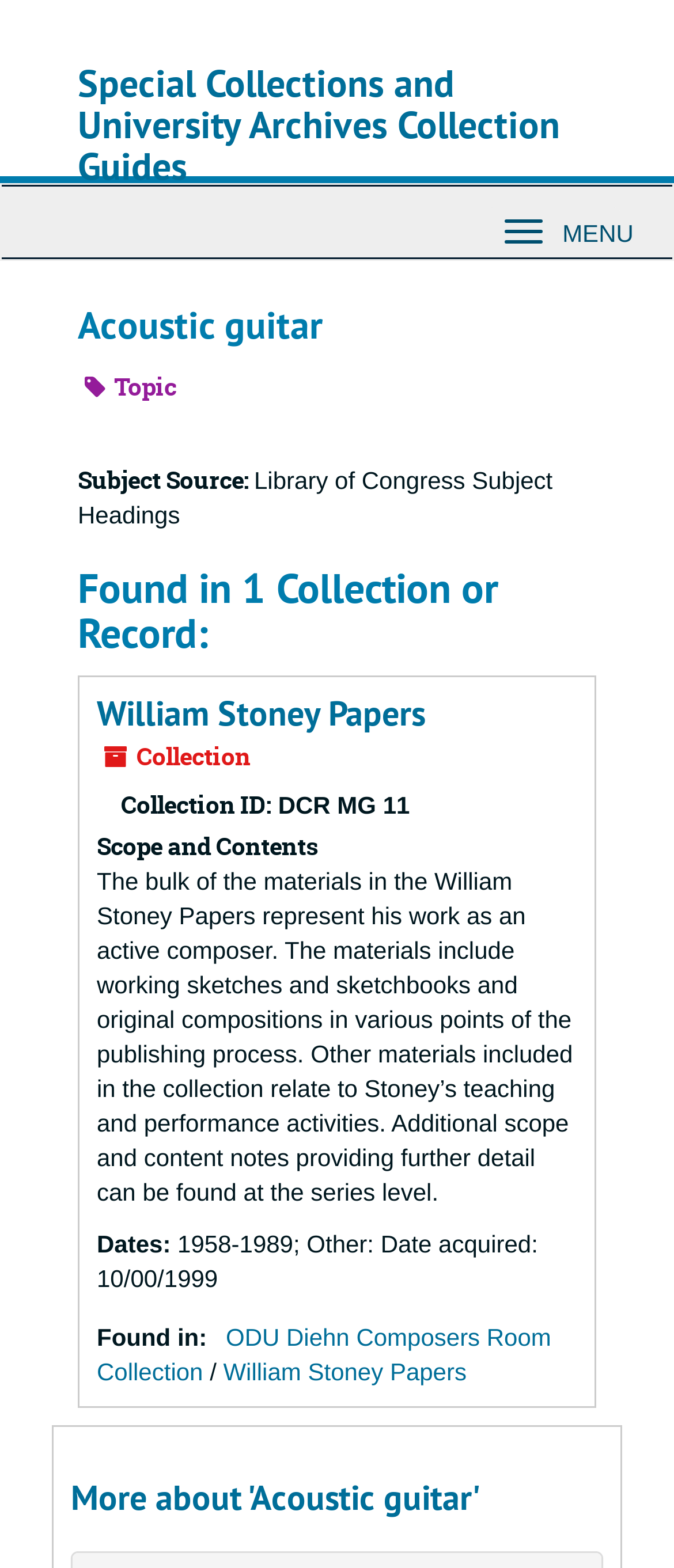Illustrate the webpage with a detailed description.

The webpage is about the Special Collections and University Archives Collection Guides, specifically focusing on the topic of acoustic guitar. At the top, there is a heading with the title "Special Collections and University Archives Collection Guides" and a link with the same text. Below this, there is a top-level navigation menu.

The main content of the page is divided into sections. The first section has a heading "Acoustic guitar" and provides information about the topic. Below this, there is a label "Topic" followed by a section with a heading "Found in 1 Collection or Record:" which lists a collection called "William Stoney Papers". This collection is further described with details such as its collection ID, scope, and contents. The scope and contents section provides a lengthy description of the materials included in the collection, including working sketches, original compositions, and teaching and performance activities.

To the right of the collection ID, there is a label "Collection" and below it, there is a section with a heading "Dates" which lists the dates 1958-1989 and the date acquired, 10/00/1999. Below this, there is a section with a heading "Found in:" which lists a link to the "ODU Diehn Composers Room Collection" and another link to the "William Stoney Papers".

At the bottom of the page, there is a heading "More about 'Acoustic guitar'" which suggests that there may be additional information or resources available about the topic.